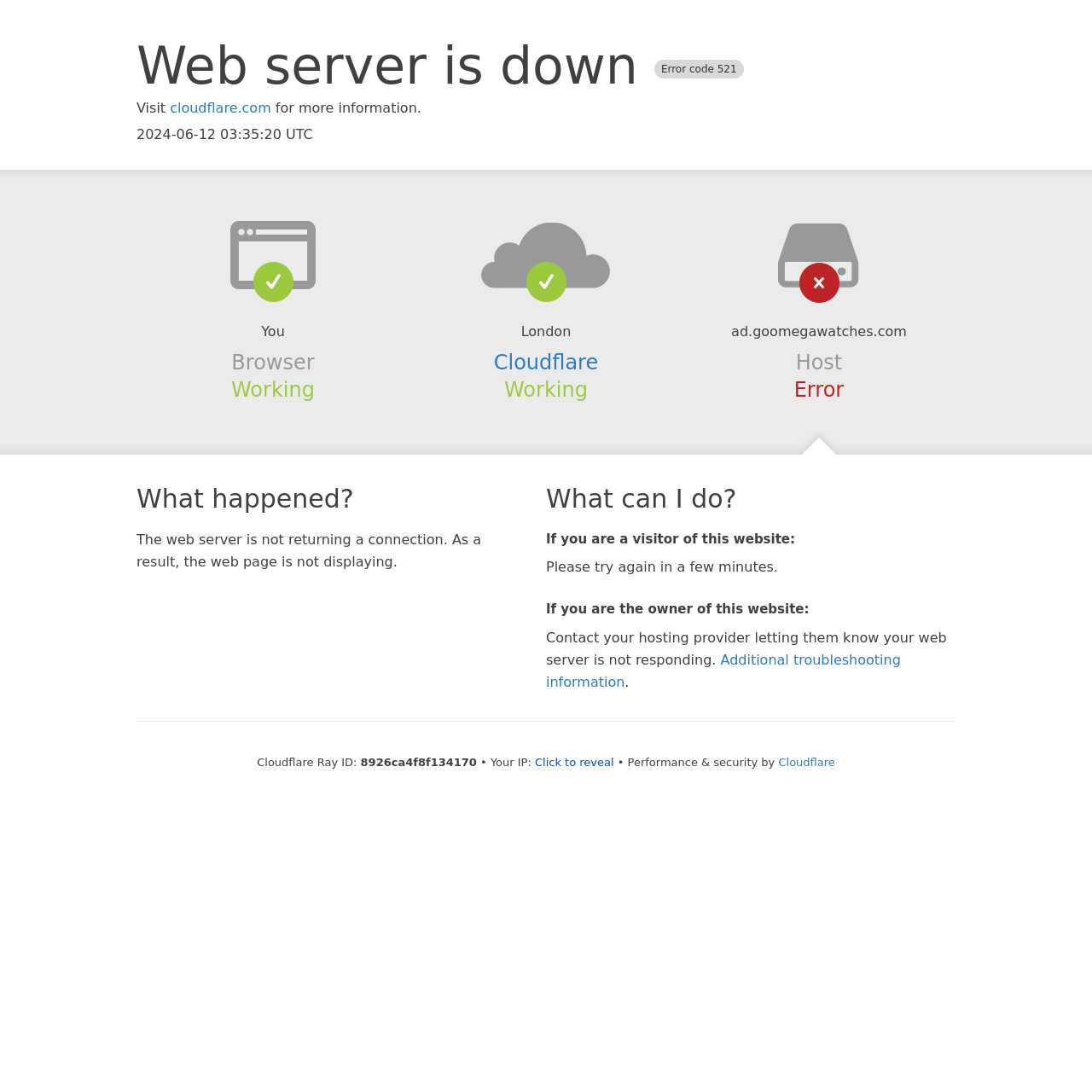Please answer the following question using a single word or phrase: 
What should the owner of the website do?

Contact hosting provider